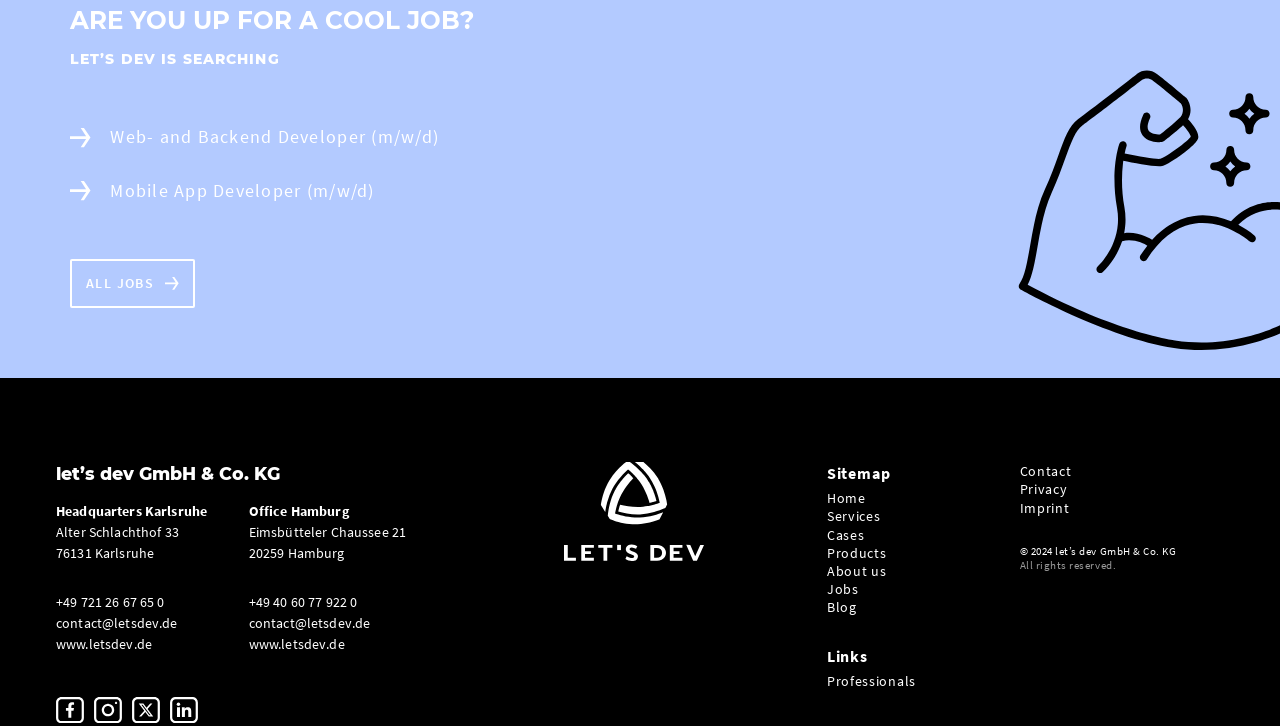Identify the bounding box coordinates for the element you need to click to achieve the following task: "View all jobs". Provide the bounding box coordinates as four float numbers between 0 and 1, in the form [left, top, right, bottom].

[0.055, 0.357, 0.152, 0.424]